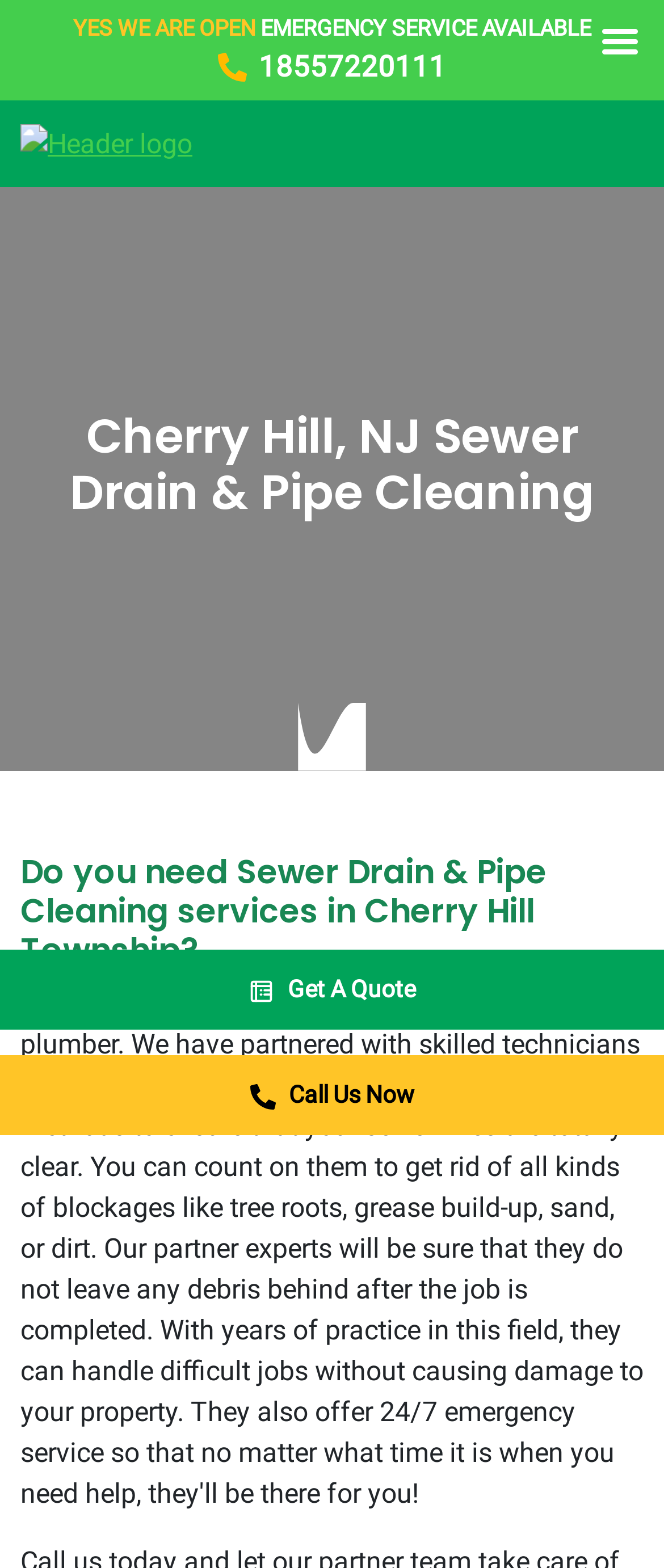Identify the main heading of the webpage and provide its text content.

Cherry Hill, NJ Sewer Drain & Pipe Cleaning